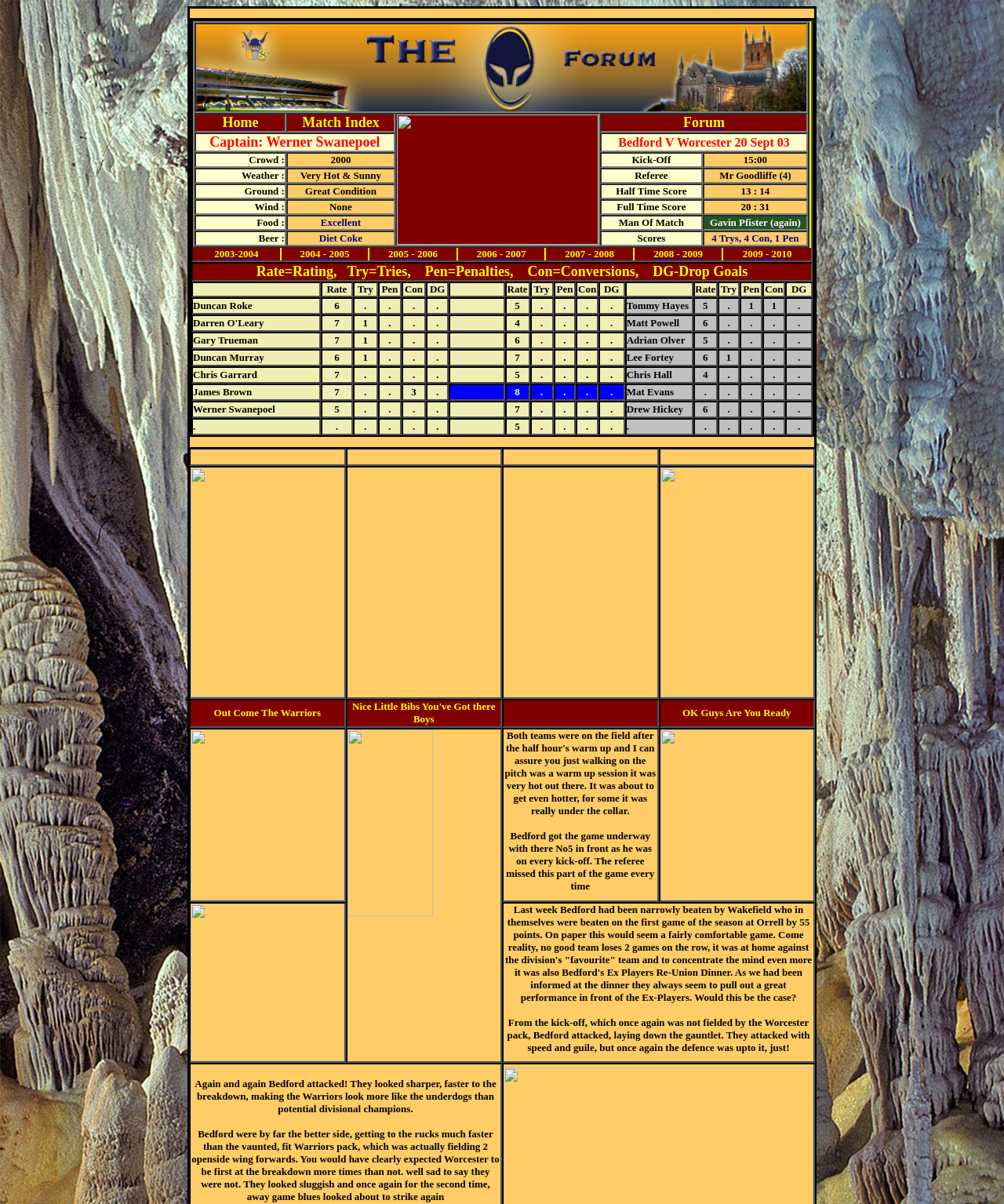Please locate the bounding box coordinates of the element that needs to be clicked to achieve the following instruction: "Click on Forum". The coordinates should be four float numbers between 0 and 1, i.e., [left, top, right, bottom].

[0.68, 0.097, 0.722, 0.108]